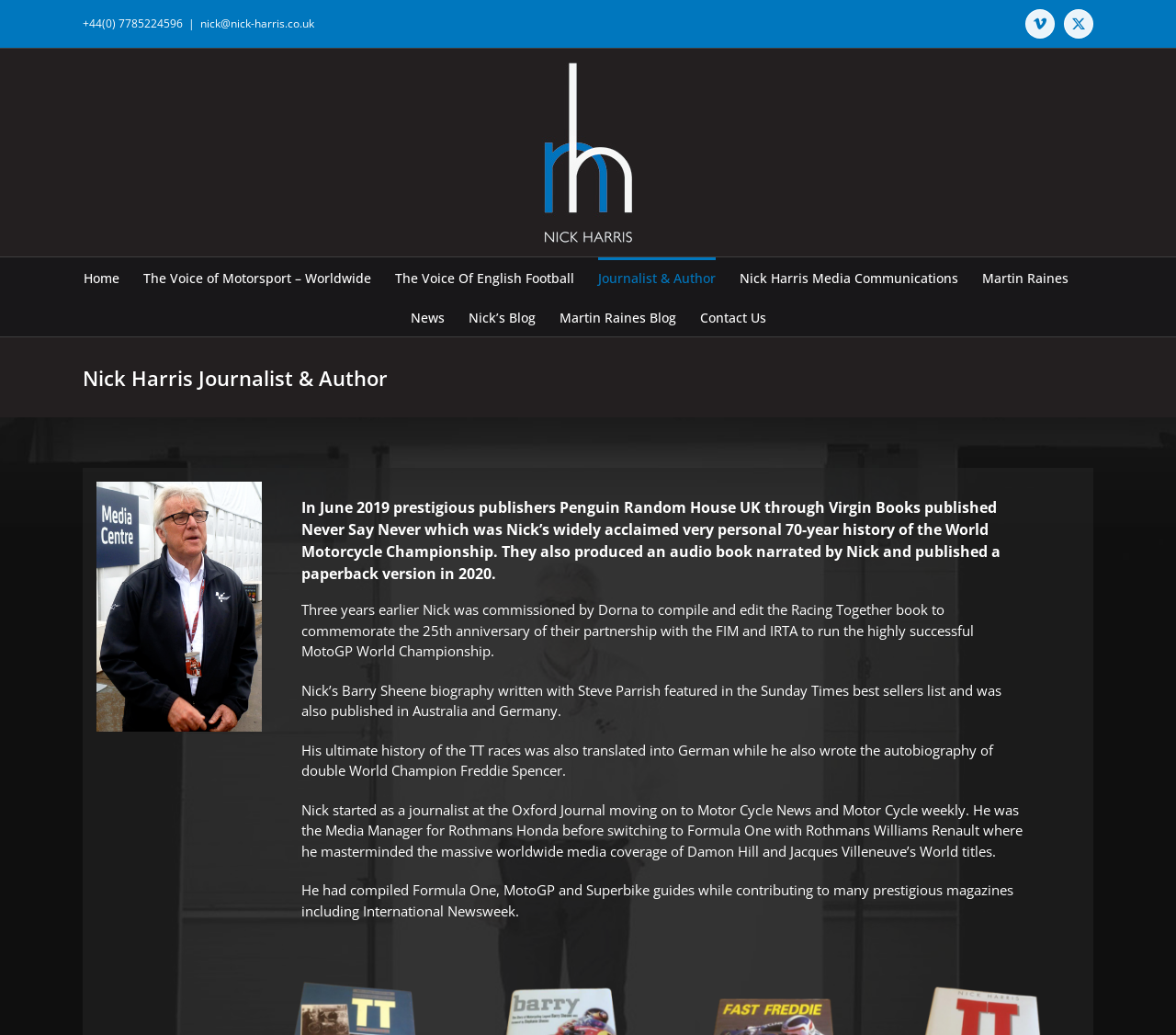Identify the bounding box coordinates for the element you need to click to achieve the following task: "Visit Nick Harris's Vimeo page". The coordinates must be four float values ranging from 0 to 1, formatted as [left, top, right, bottom].

[0.872, 0.009, 0.897, 0.037]